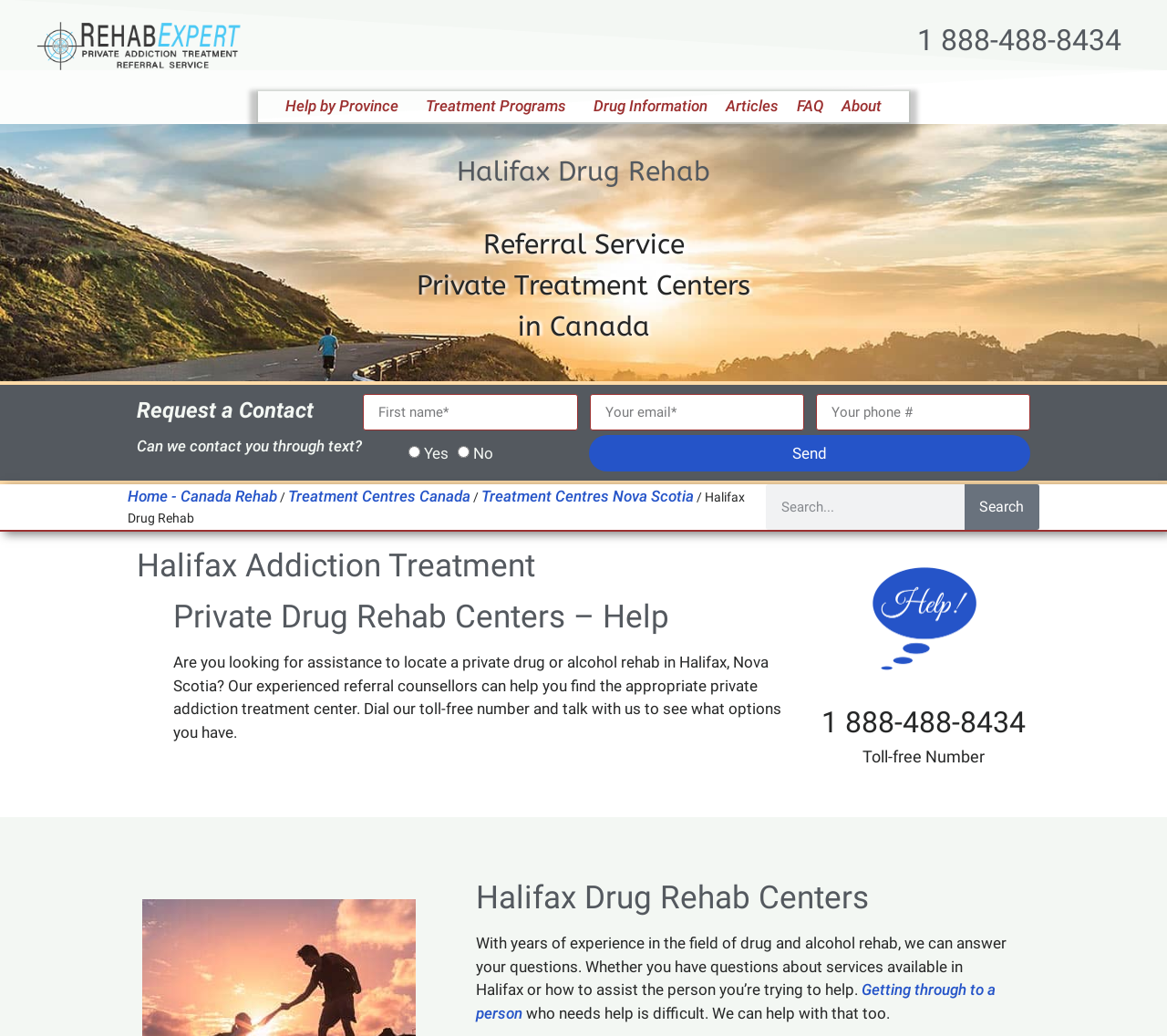Provide a brief response to the question using a single word or phrase: 
How many textboxes are there in the 'Request a Contact' form?

3